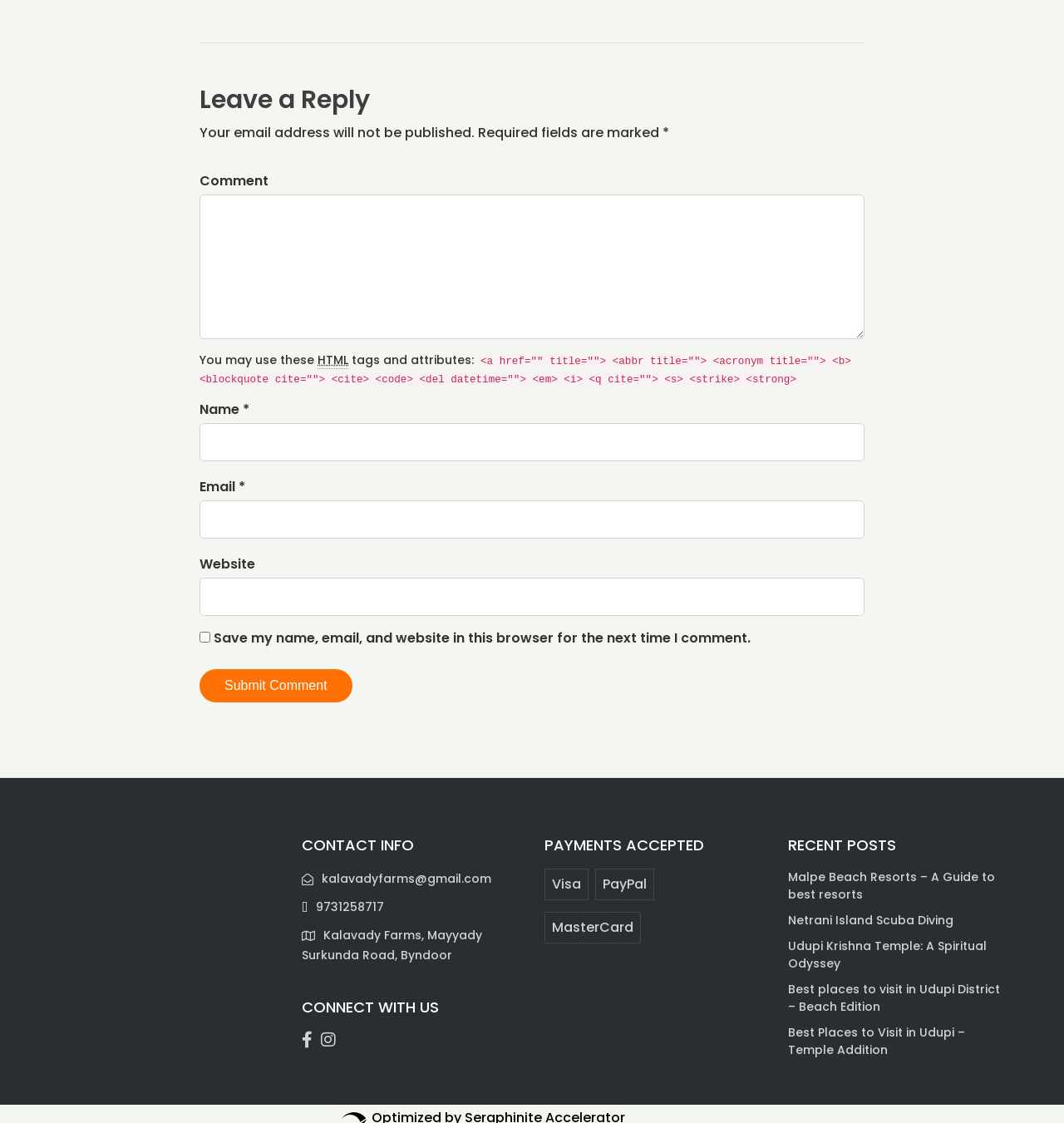Respond to the question below with a concise word or phrase:
What payment methods are accepted?

Visa, PayPal, MasterCard